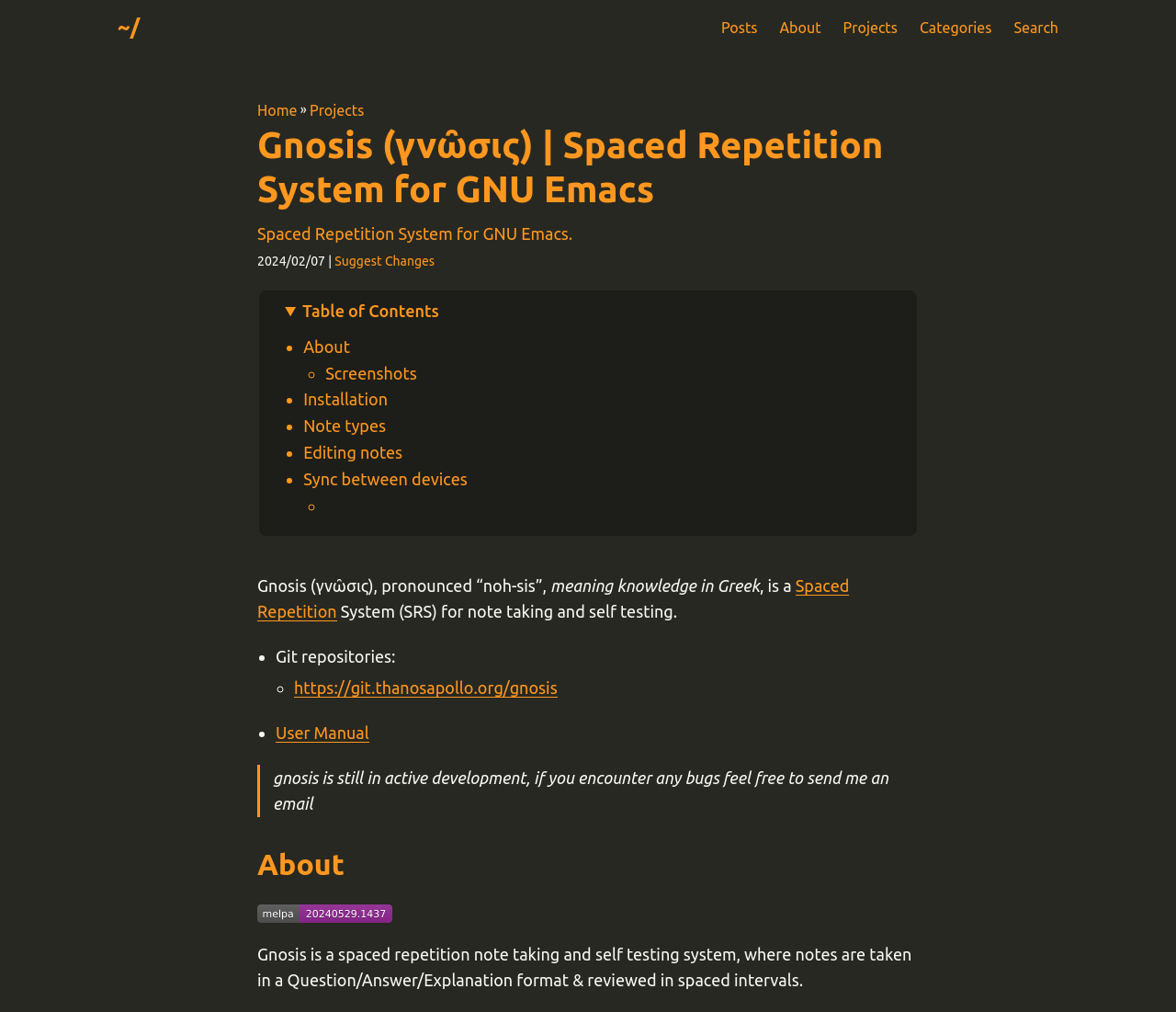Show the bounding box coordinates for the HTML element as described: "Sync between devices".

[0.258, 0.464, 0.397, 0.482]